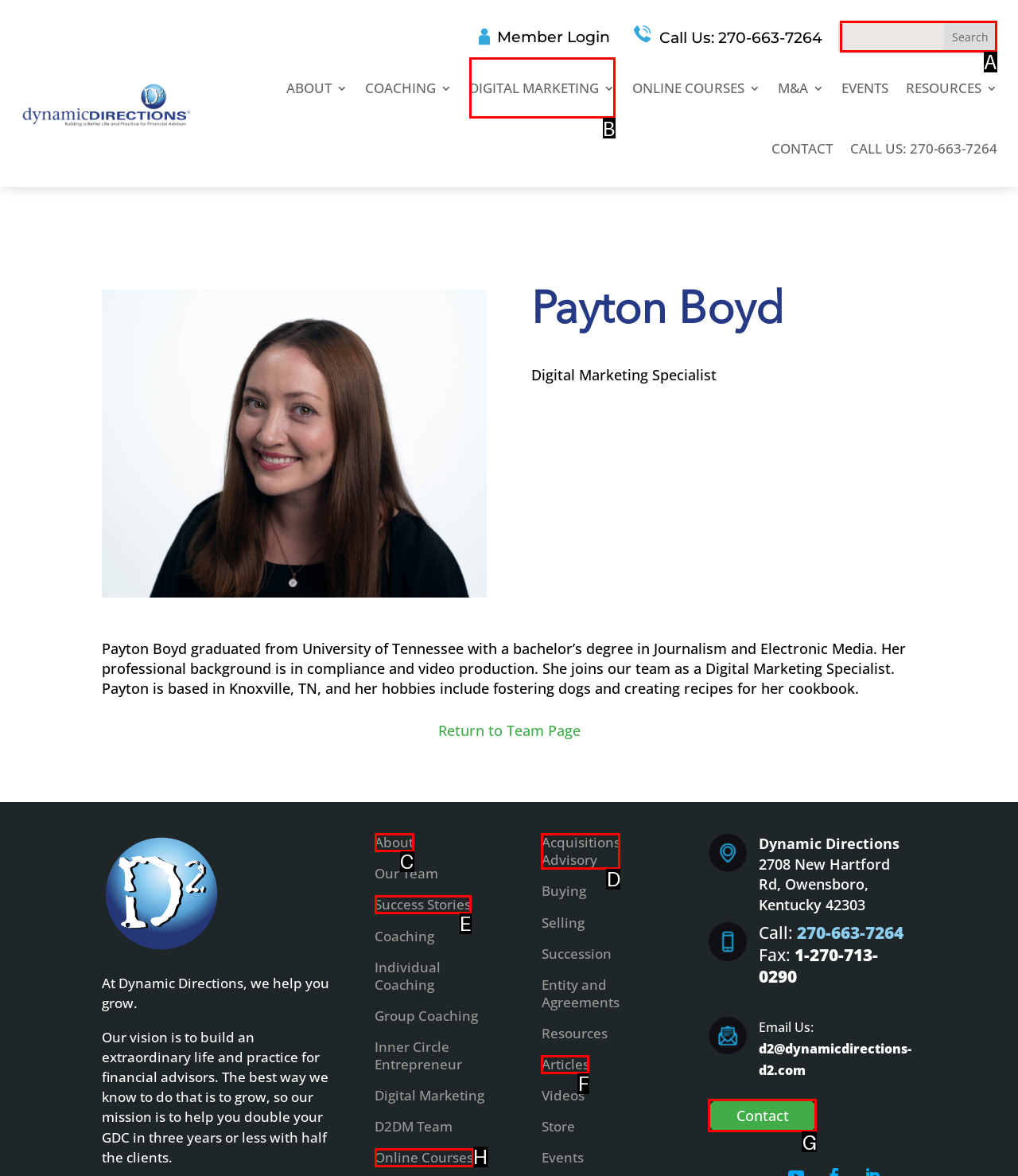Tell me which one HTML element I should click to complete the following task: Search for something
Answer with the option's letter from the given choices directly.

A